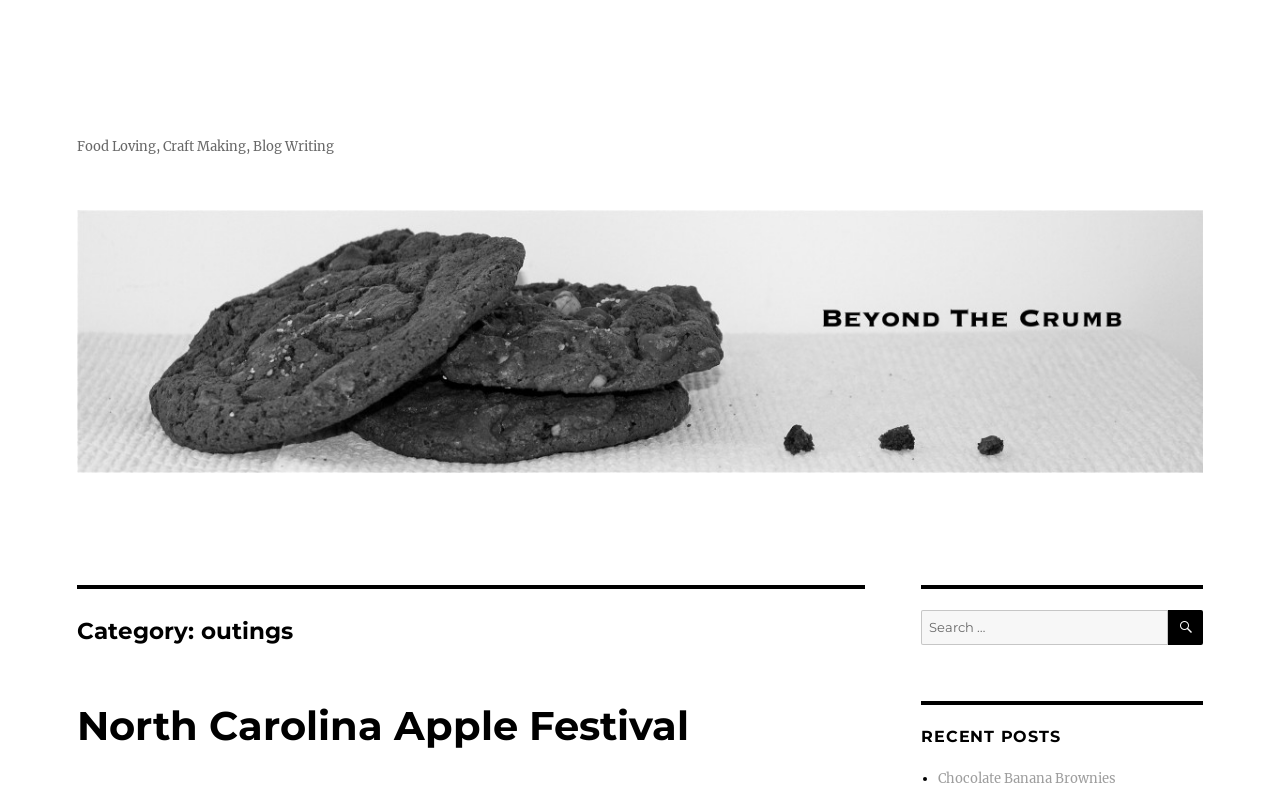Generate a thorough description of the webpage.

The webpage appears to be a blog or a personal website focused on outings, with a title "Food Loving, Craft Making, Blog Writing" displayed prominently at the top left corner. Below this title, there is a large link that spans most of the width of the page, suggesting it might be a main navigation element or a call-to-action.

On the top right side, there is a header section with a category title "Category: outings" followed by a subheading "North Carolina Apple Festival", which is also a clickable link. This section is positioned above a search bar, which consists of a label "Search for:", a search input field, and a search button with a magnifying glass icon.

Further down, there is a heading "RECENT POSTS" located at the bottom right corner of the page, suggesting that the webpage may display a list of recent blog posts or articles below this heading. Overall, the webpage seems to be organized into distinct sections, with clear headings and a simple layout.